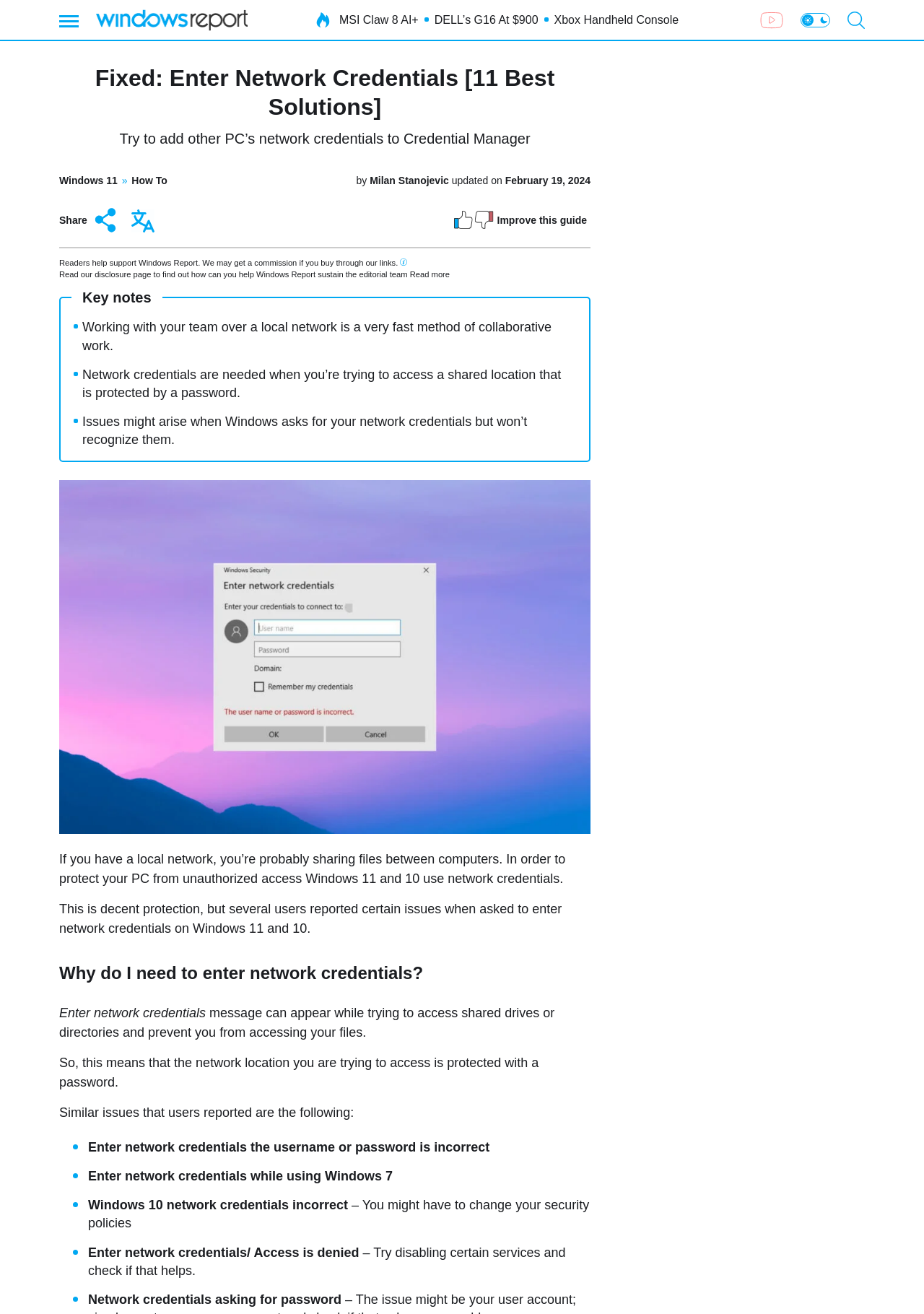Generate a thorough caption that explains the contents of the webpage.

This webpage is about troubleshooting issues with entering network credentials on Windows 11. At the top, there is a header section with a link to "Windows Report" and an image of the Windows Report icon, alongside trending topics icons and links to other articles. Below this, there is a search bar with a search icon and a button to go to the YouTube channel.

The main content of the webpage is divided into sections. The first section has a heading "Fixed: Enter Network Credentials [11 Best Solutions]" and provides an introduction to the issue of entering network credentials on Windows 11. There are links to related articles, such as "Windows 11" and "How To", and information about the author and the date of publication.

Below this, there are buttons to share the article and translate it, as well as an image for article feedback. A horizontal separator line divides this section from the next, which discusses how readers can support Windows Report and has a link to an affiliate disclosure page.

The main content of the article starts with a section titled "Key notes", which provides an overview of the importance of network credentials for collaborative work. This is followed by a series of paragraphs explaining the issues that may arise when Windows asks for network credentials but won't recognize them.

There is a figure with an image related to the topic, and then the article dives deeper into the reasons why network credentials are needed and the issues that users may encounter. The article lists several specific issues that users have reported, including incorrect usernames or passwords, and provides potential solutions to these problems.

Throughout the article, there are various images, links, and buttons that provide additional information or functionality. Overall, the webpage is focused on providing helpful solutions to users who are experiencing issues with entering network credentials on Windows 11.